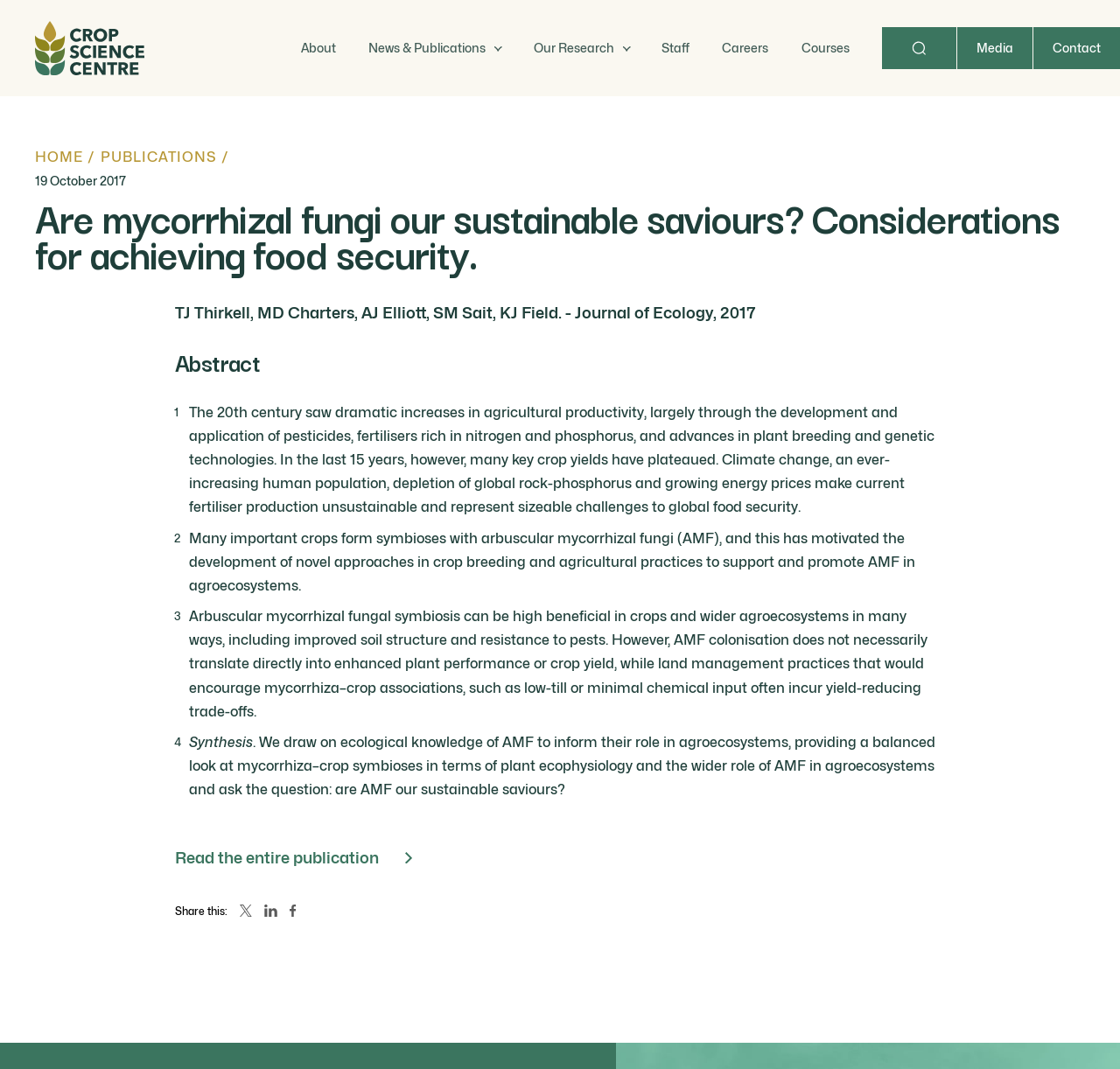What is the principal heading displayed on the webpage?

Are mycorrhizal fungi our sustainable saviours? Considerations for achieving food security.